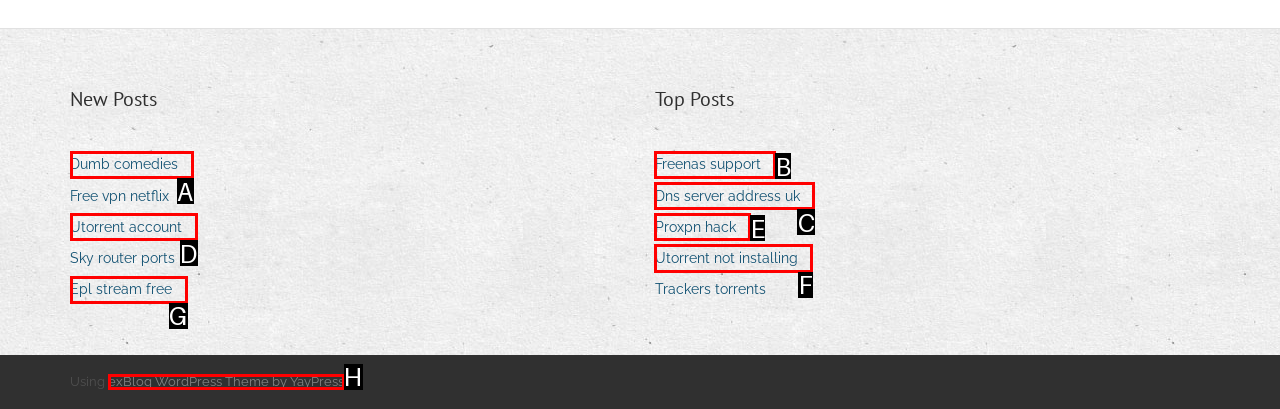Tell me which one HTML element I should click to complete the following task: Check out Dumb comedies Answer with the option's letter from the given choices directly.

A